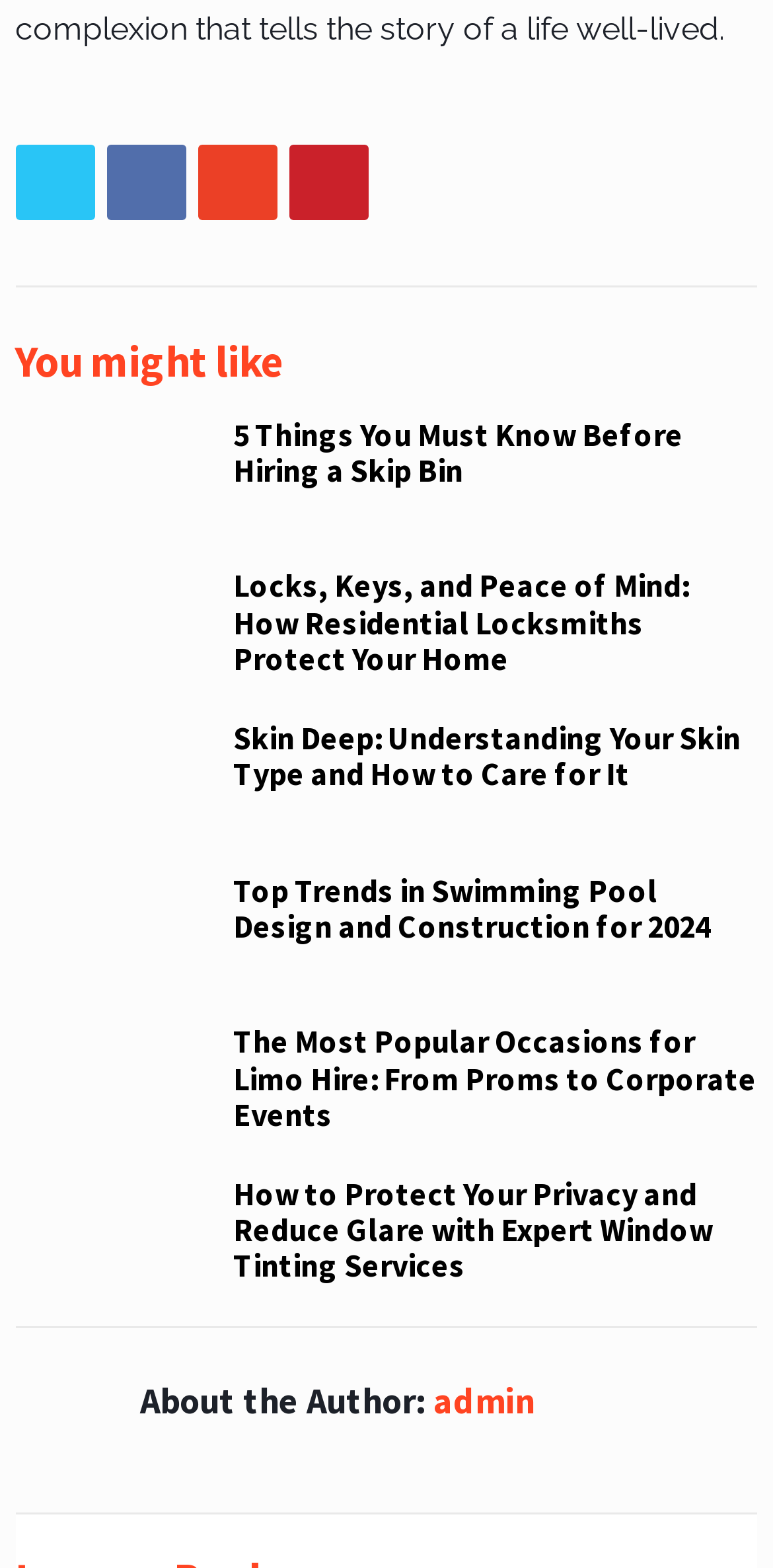Please specify the bounding box coordinates of the element that should be clicked to execute the given instruction: 'Read 'Top Trends in Swimming Pool Design and Construction for 2024' article'. Ensure the coordinates are four float numbers between 0 and 1, expressed as [left, top, right, bottom].

[0.02, 0.556, 0.276, 0.634]